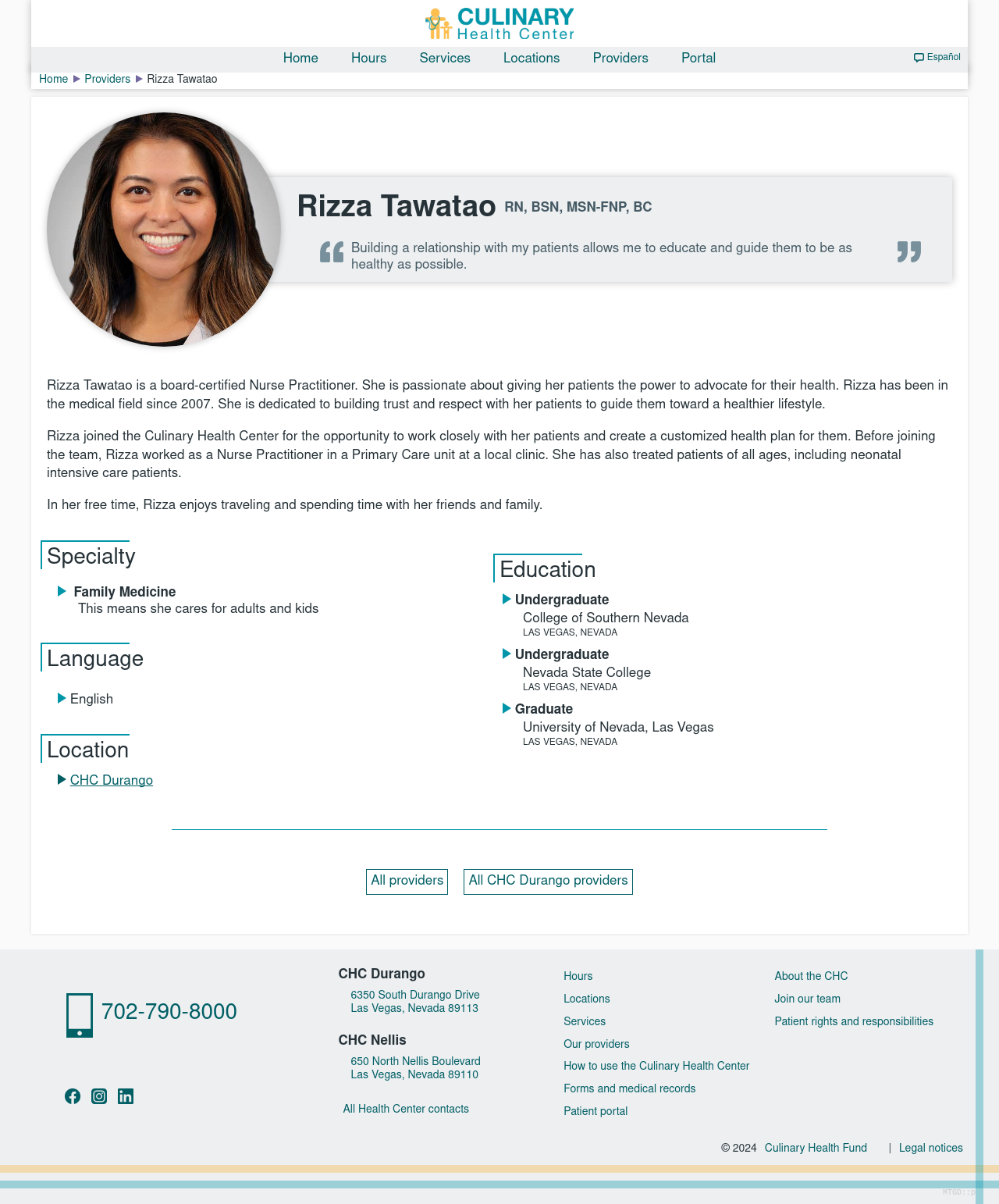Predict the bounding box of the UI element based on this description: "Patient rights and responsibilities".

[0.771, 0.843, 0.939, 0.856]